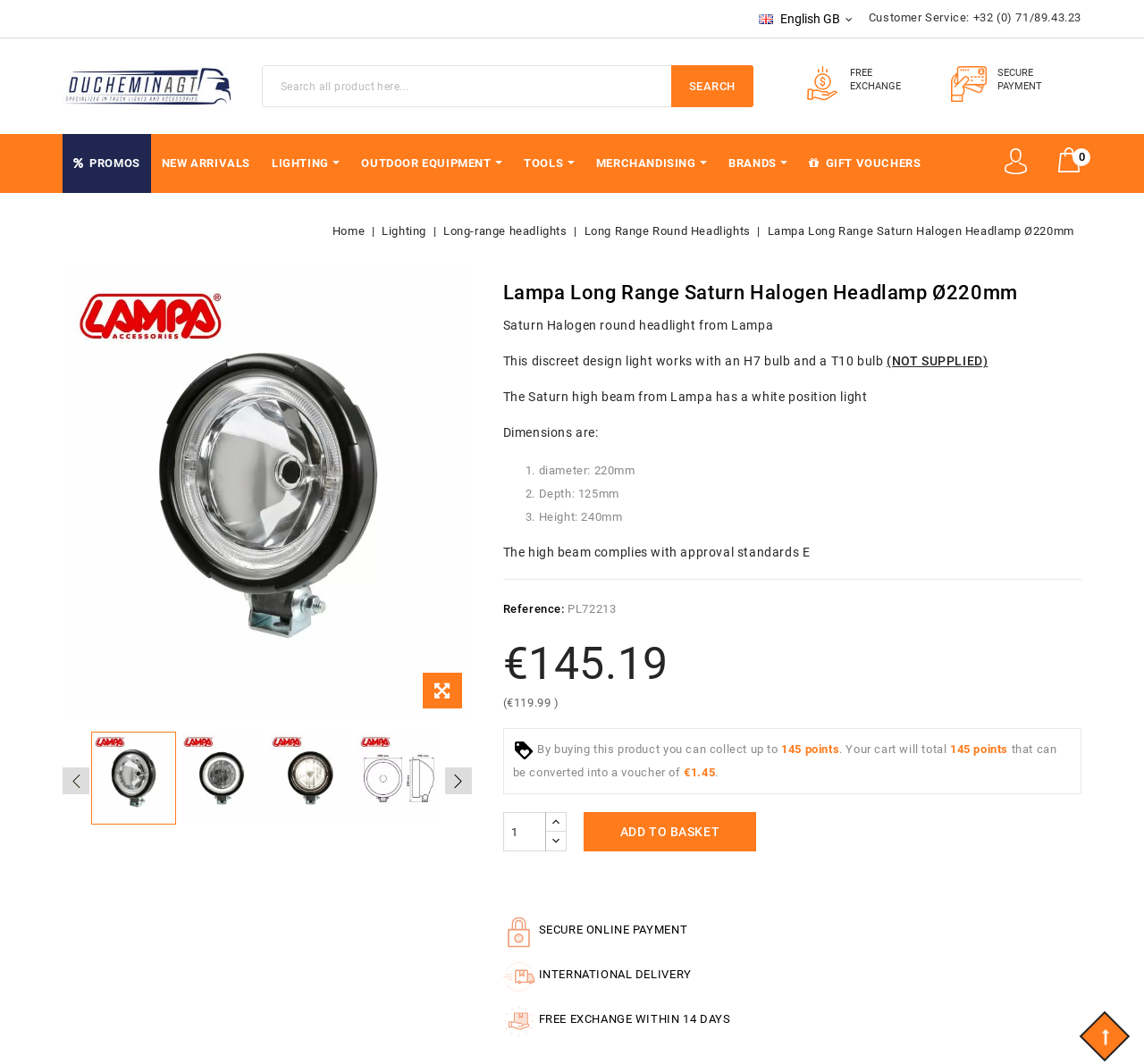Generate an in-depth caption that captures all aspects of the webpage.

This webpage appears to be a product page for a long-range round halogen headlight with LED position lights. At the top of the page, there is a header section with a language dropdown menu, a customer service section with a phone number, and a logo. Below the header, there are several links to different sections of the website, including "PROMOS", "NEW ARRIVALS", "LIGHTING", and more.

The main content of the page is dedicated to the product, with a large image of the headlight at the top. Below the image, there is a product description section that includes details about the product, such as its dimensions, features, and price. The product description is divided into several sections, including a brief overview, technical specifications, and a section on approval standards.

To the right of the product description, there is a section with a "Quantity" spin button and "ADD TO BASKET" button, allowing customers to add the product to their shopping cart. Below this section, there is a security badge with a lock icon and a text that says "Secure payment".

At the bottom of the page, there are several links to related products, including different versions of the same headlight. There is also a section with a "FREE", "EXCHANGE", "SECURE", and "INTERNATIONAL DELIVERY" badges, indicating the website's shipping and return policies.

Overall, the webpage is well-organized and easy to navigate, with clear and concise product information and a prominent call-to-action to add the product to the shopping cart.